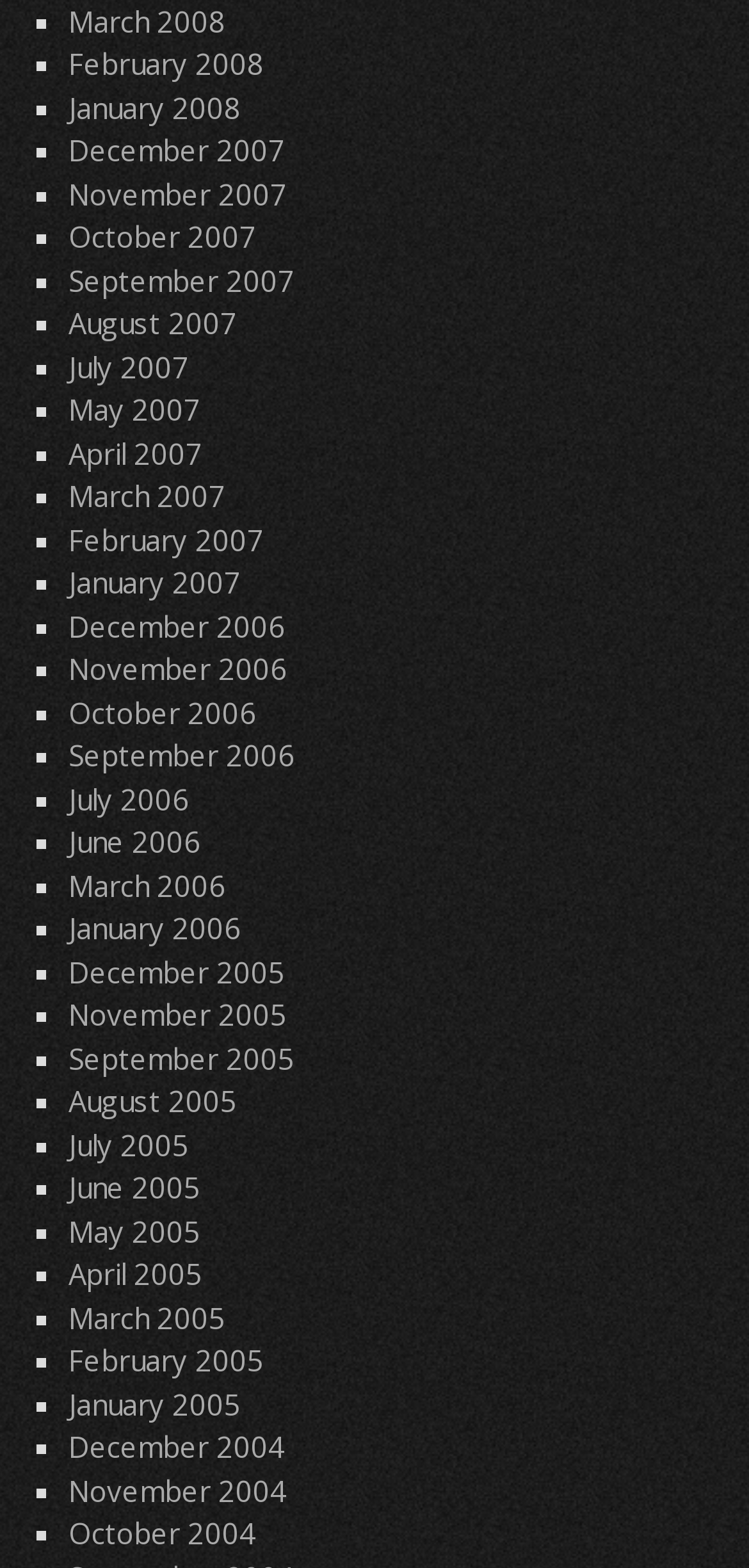What are the links on the webpage?
Based on the image content, provide your answer in one word or a short phrase.

Archive links